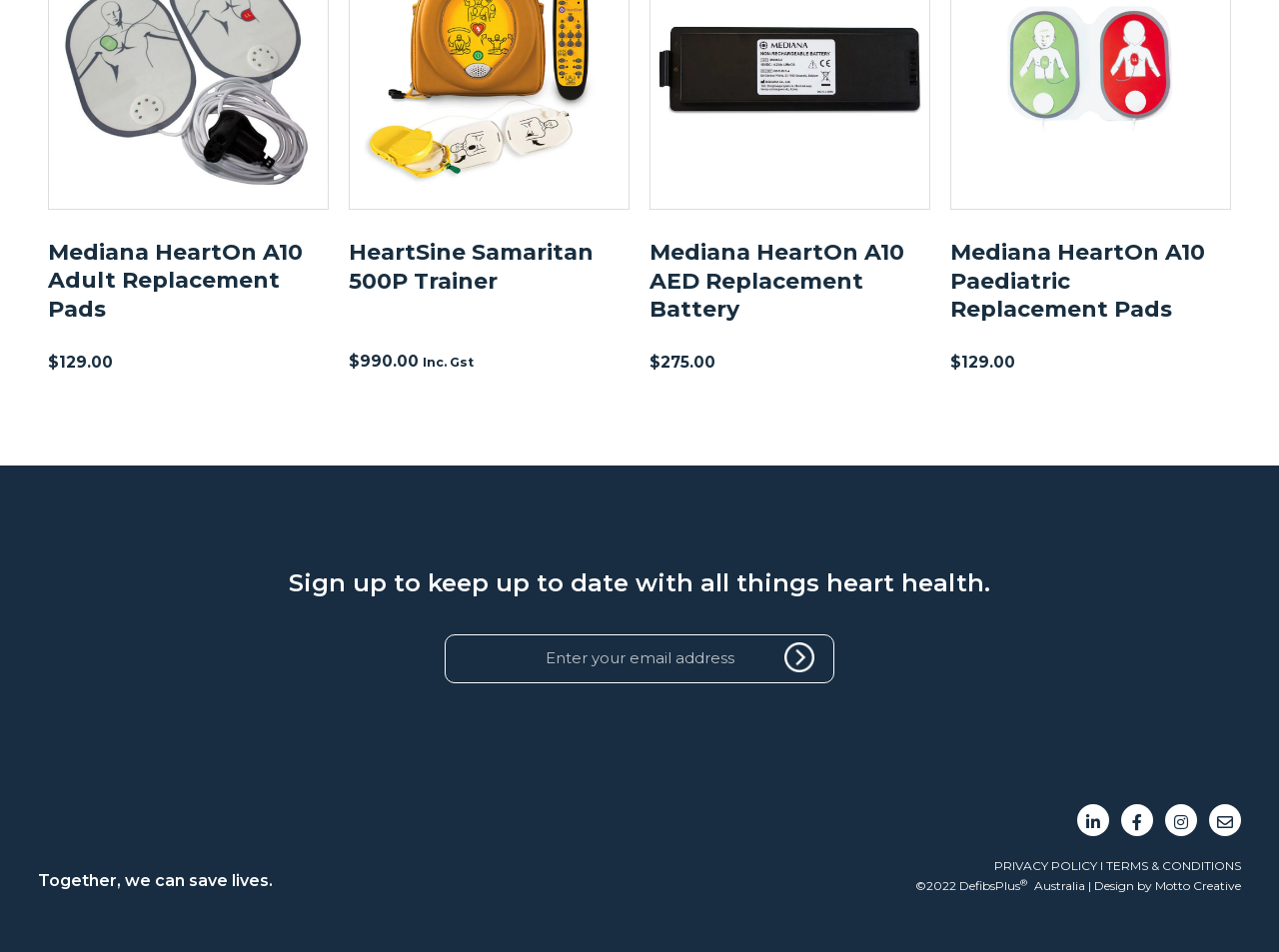What is the name of the AED replacement battery?
Using the image as a reference, answer the question with a short word or phrase.

Mediana HeartOn A10